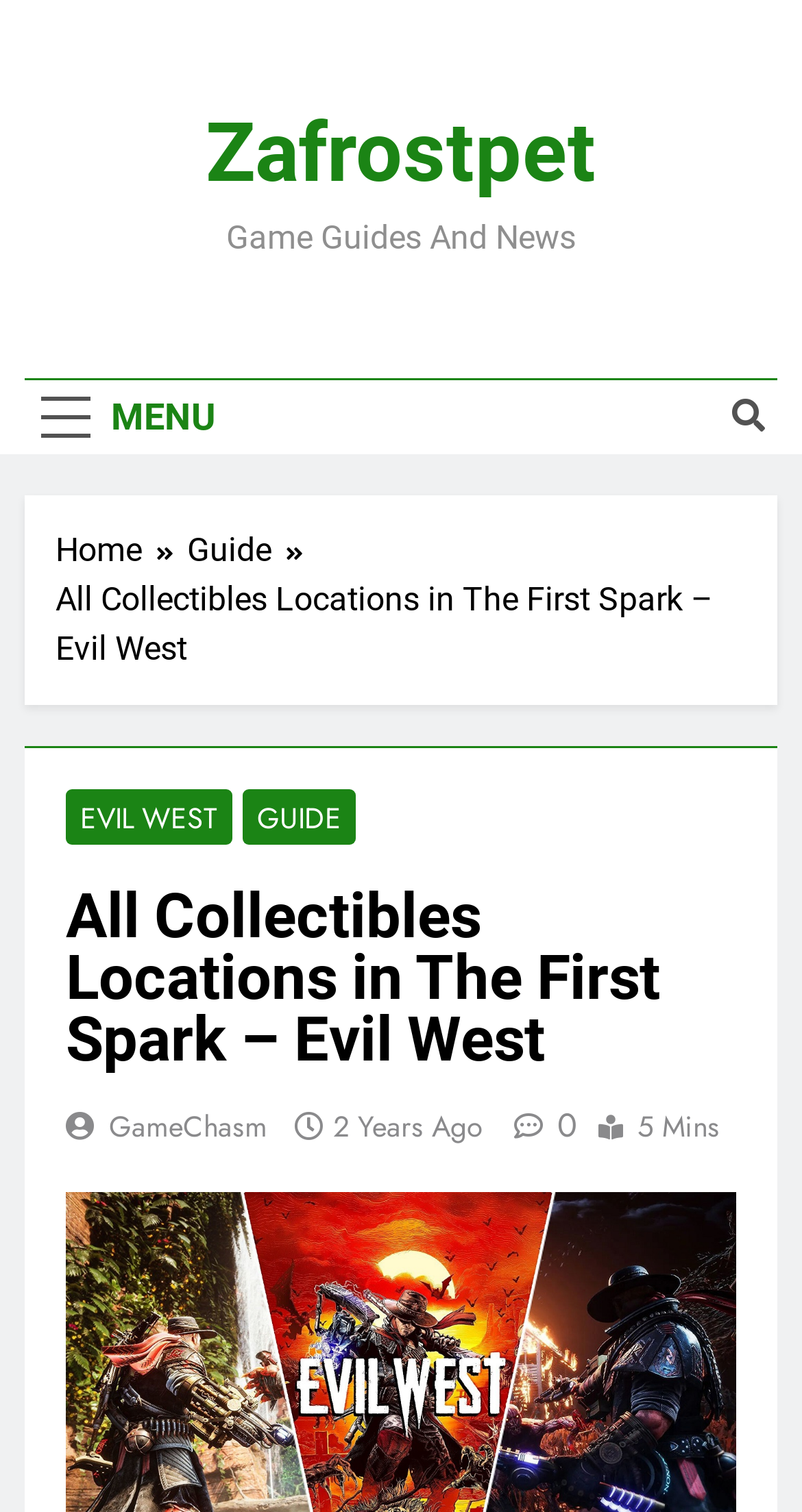Based on the image, provide a detailed and complete answer to the question: 
What is the name of the website?

I found the answer by looking at the link 'Zafrostpet' which is located at the top of the webpage, indicating that it is the name of the website.